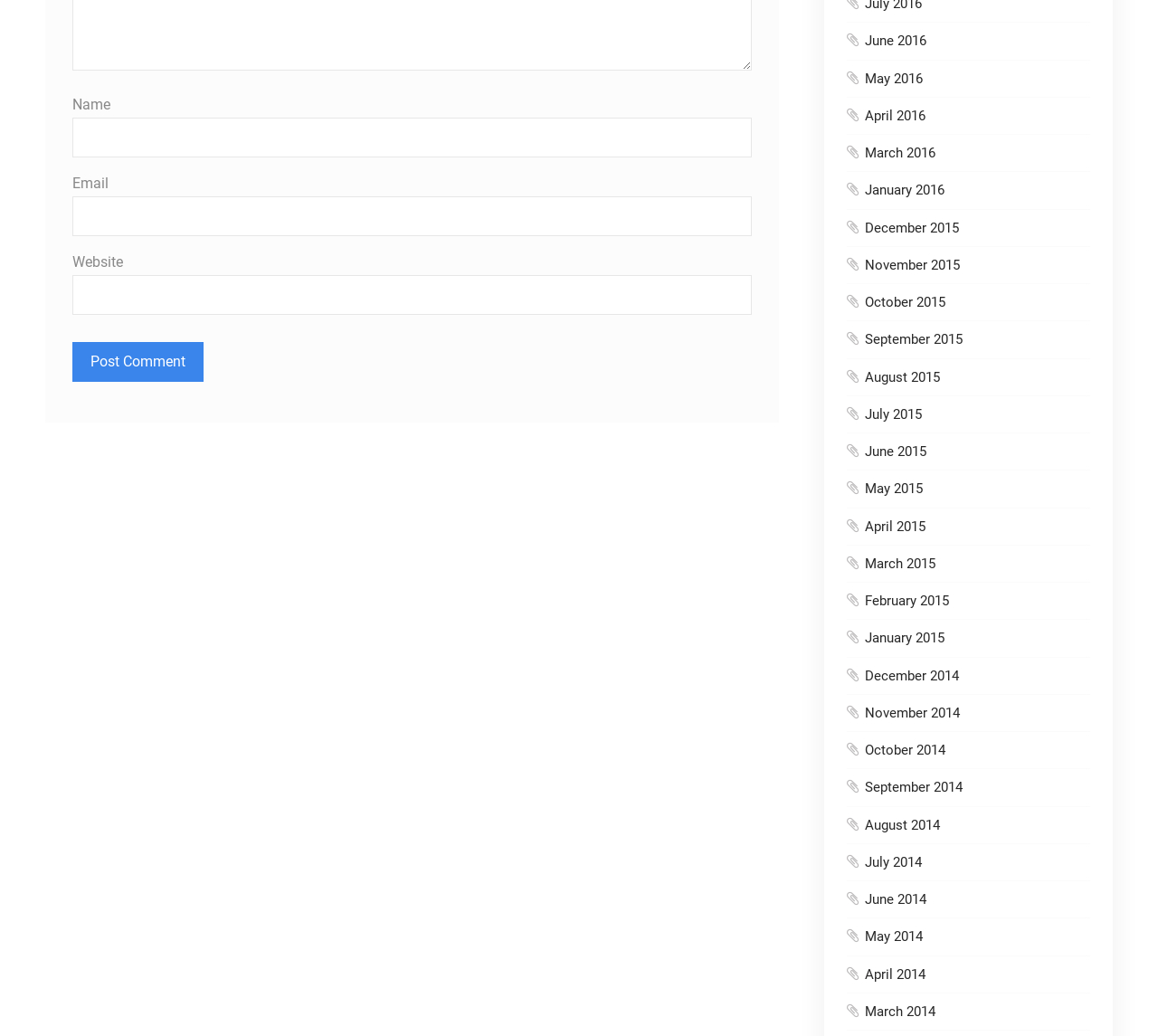How many textboxes are there on the webpage?
Please use the image to provide a one-word or short phrase answer.

3